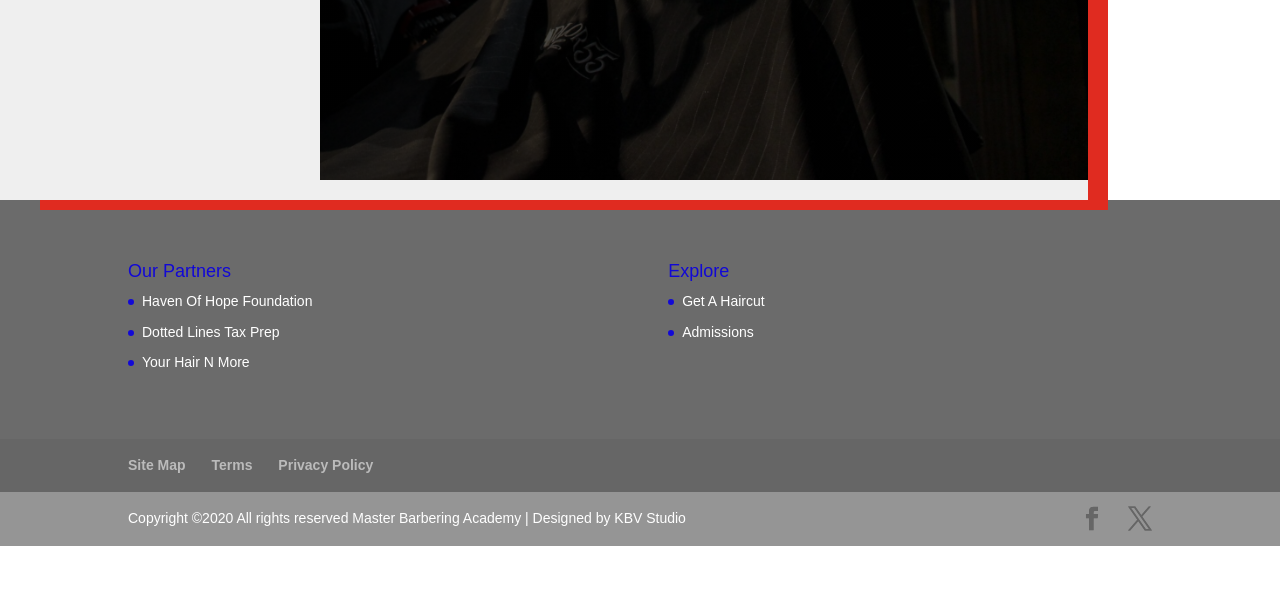What is the last link in the 'Explore' section? Based on the image, give a response in one word or a short phrase.

Admissions